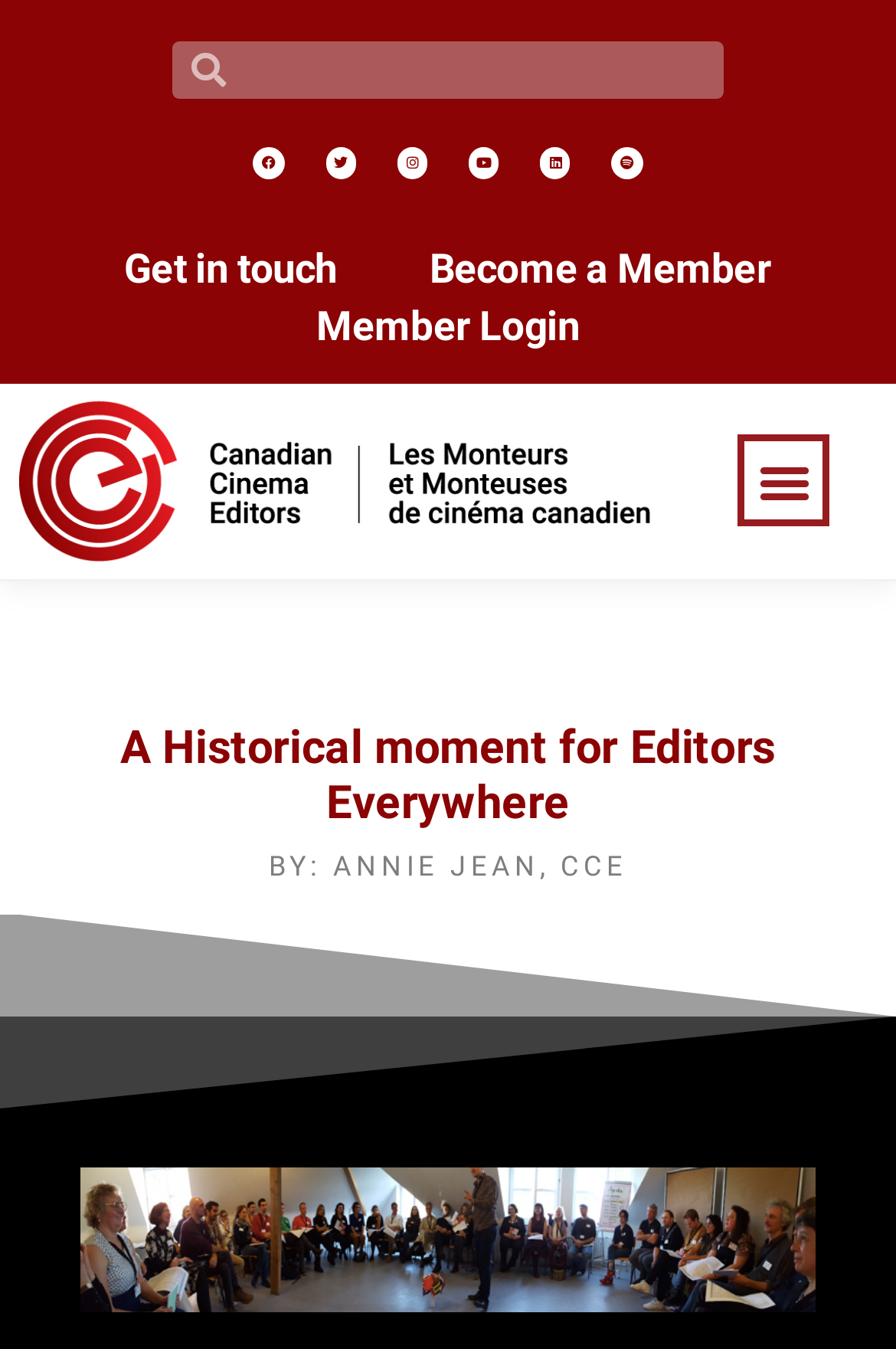Please give a succinct answer to the question in one word or phrase:
What is the text on the search box?

Search